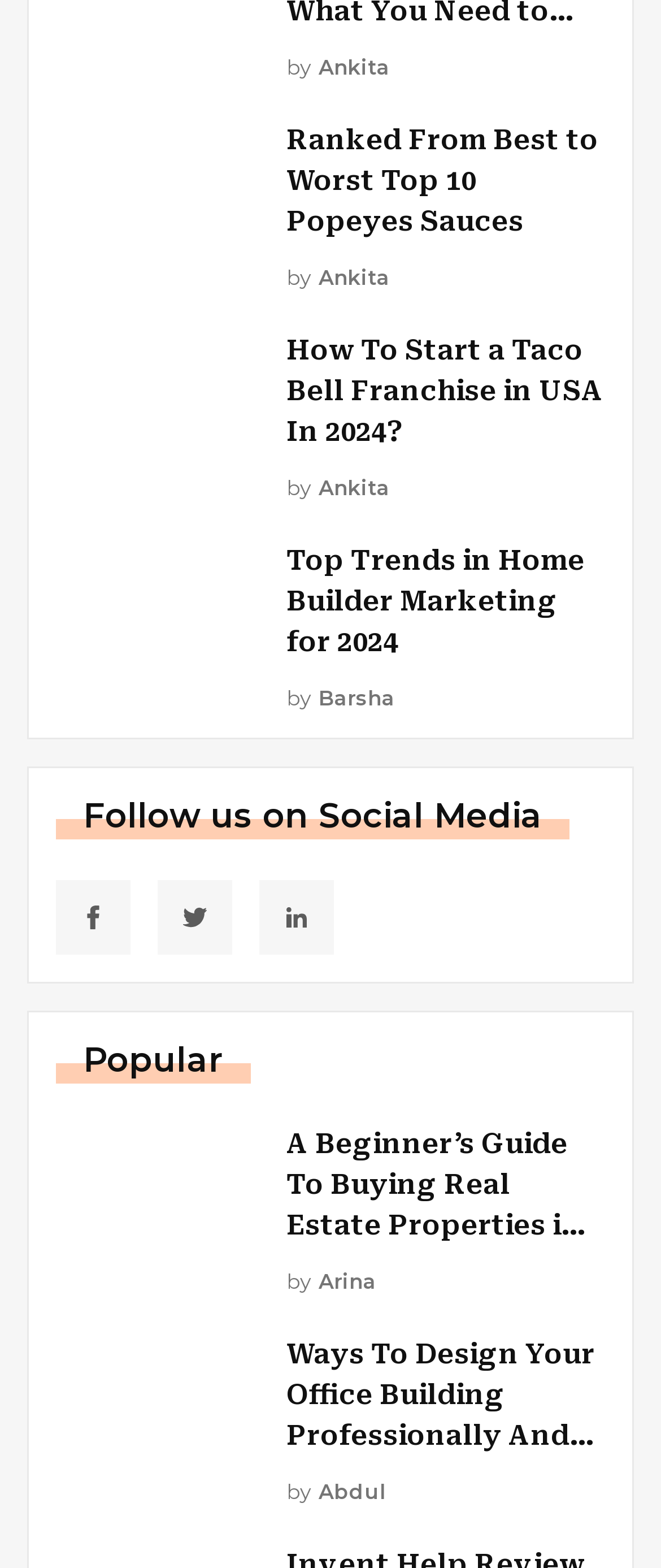What is the topic of the last article?
Kindly answer the question with as much detail as you can.

The last article has an image with the text 'Design Your Office Building' and a link 'Ways To Design Your Office Building Professionally And Automated', which suggests that the topic of the article is designing office buildings.